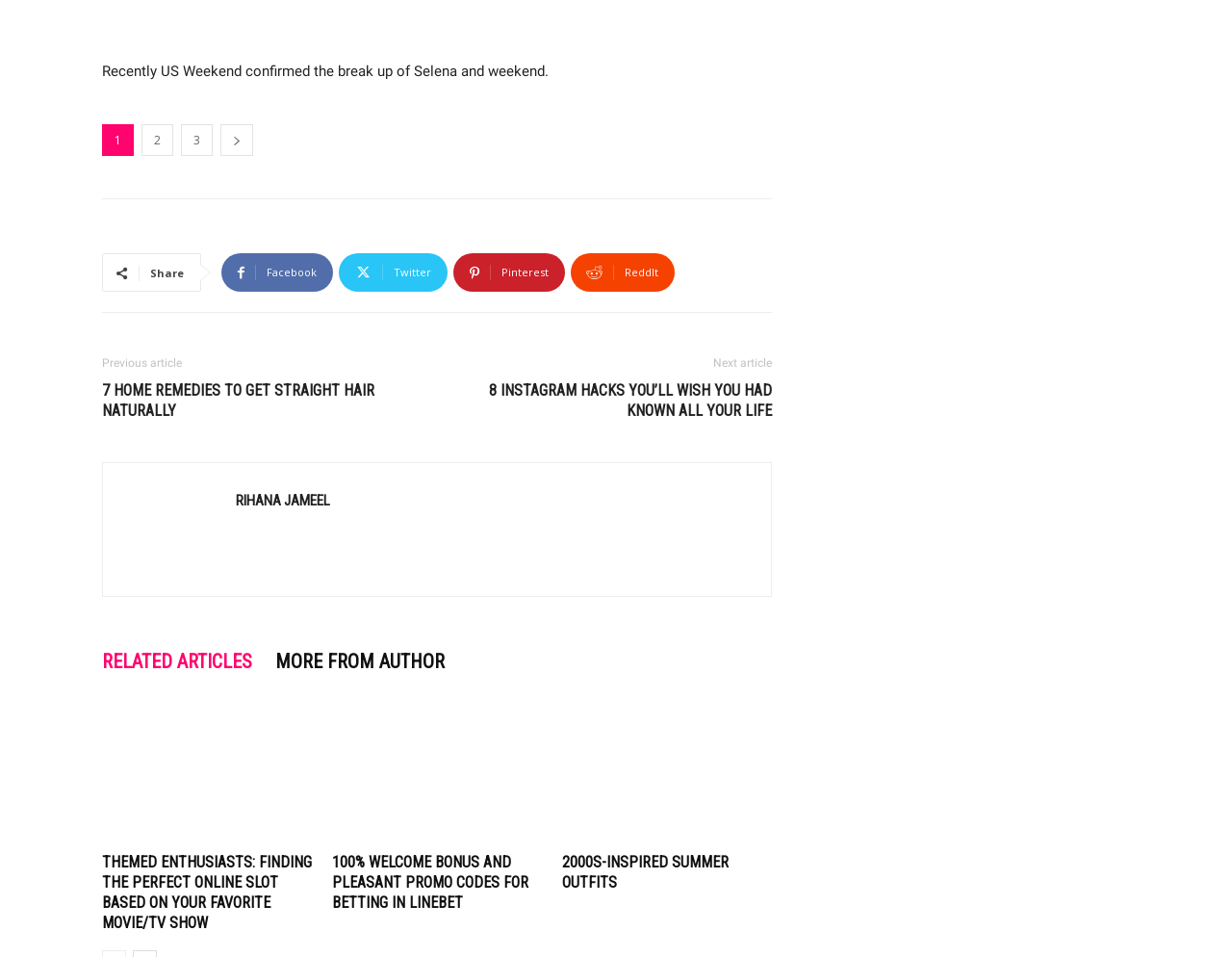Determine the bounding box coordinates of the clickable region to carry out the instruction: "Click on the Facebook link".

[0.18, 0.265, 0.27, 0.305]